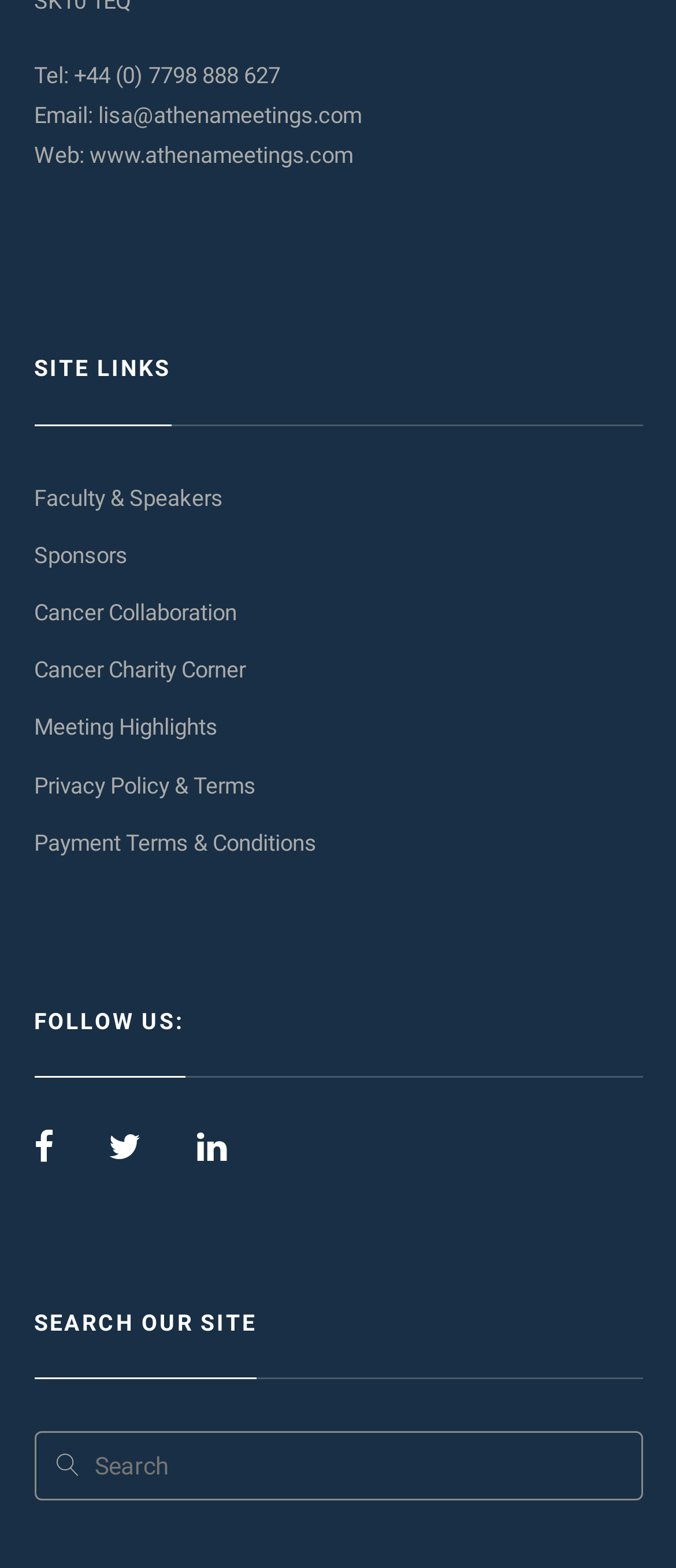Respond to the following question with a brief word or phrase:
What is the last link in the 'SITE LINKS' section?

Payment Terms & Conditions